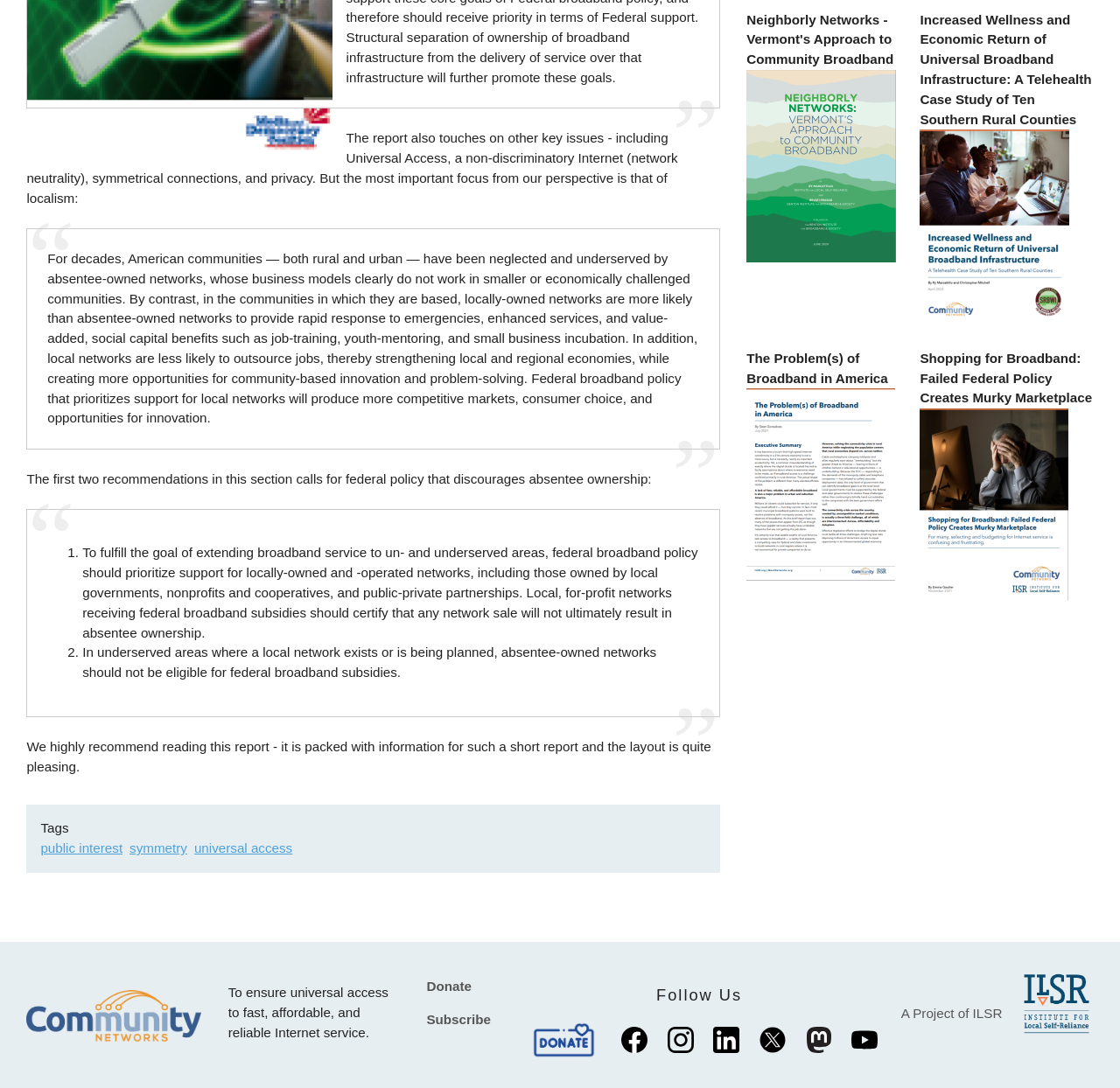Using the format (top-left x, top-left y, bottom-right x, bottom-right y), provide the bounding box coordinates for the described UI element. All values should be floating point numbers between 0 and 1: alt="Neighborly Networks report"

[0.667, 0.064, 0.821, 0.241]